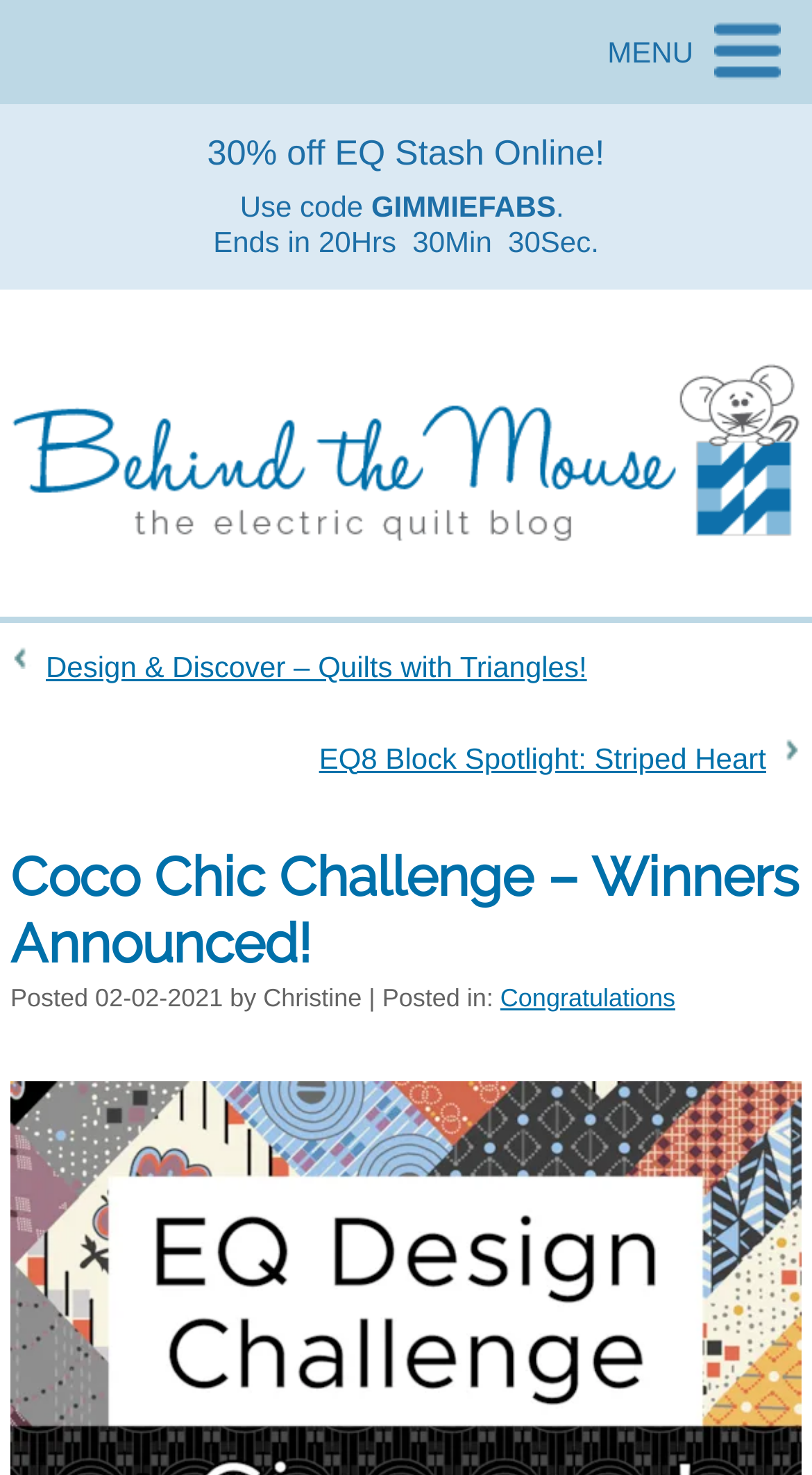Please reply to the following question with a single word or a short phrase:
How many links are there in the top section of the webpage?

3